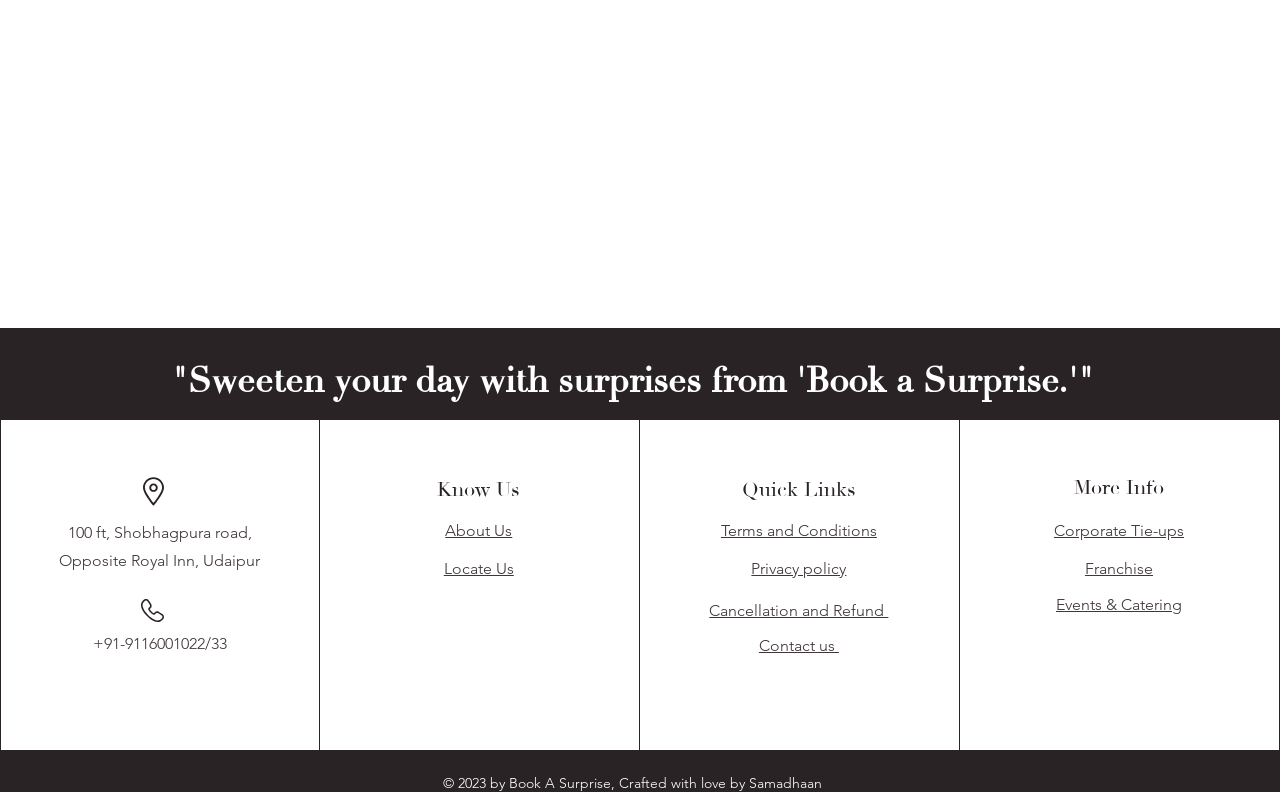Please provide the bounding box coordinates for the element that needs to be clicked to perform the instruction: "Click on the 'Contact' link". The coordinates must consist of four float numbers between 0 and 1, formatted as [left, top, right, bottom].

None